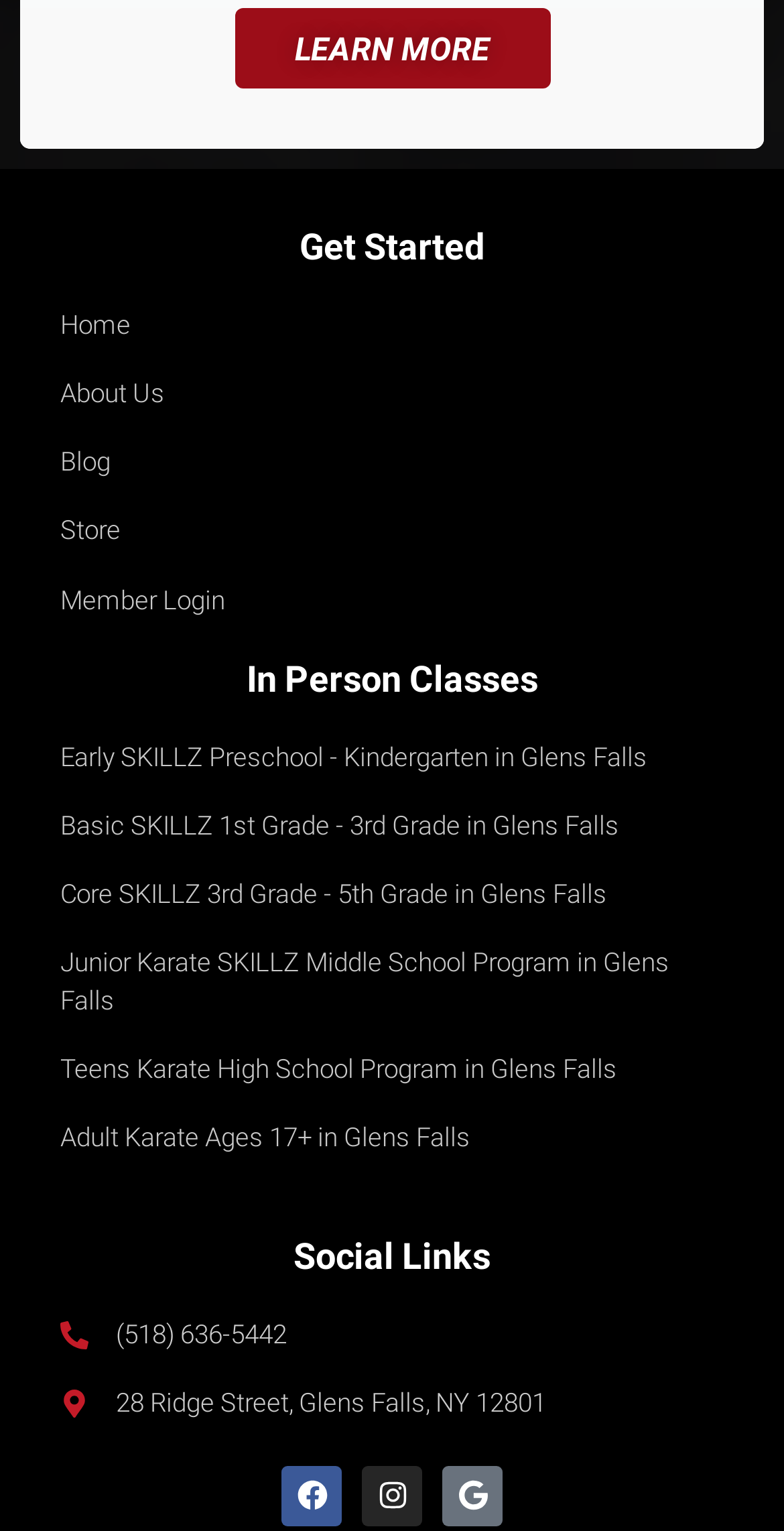Answer briefly with one word or phrase:
What is the phone number?

(518) 636-5442